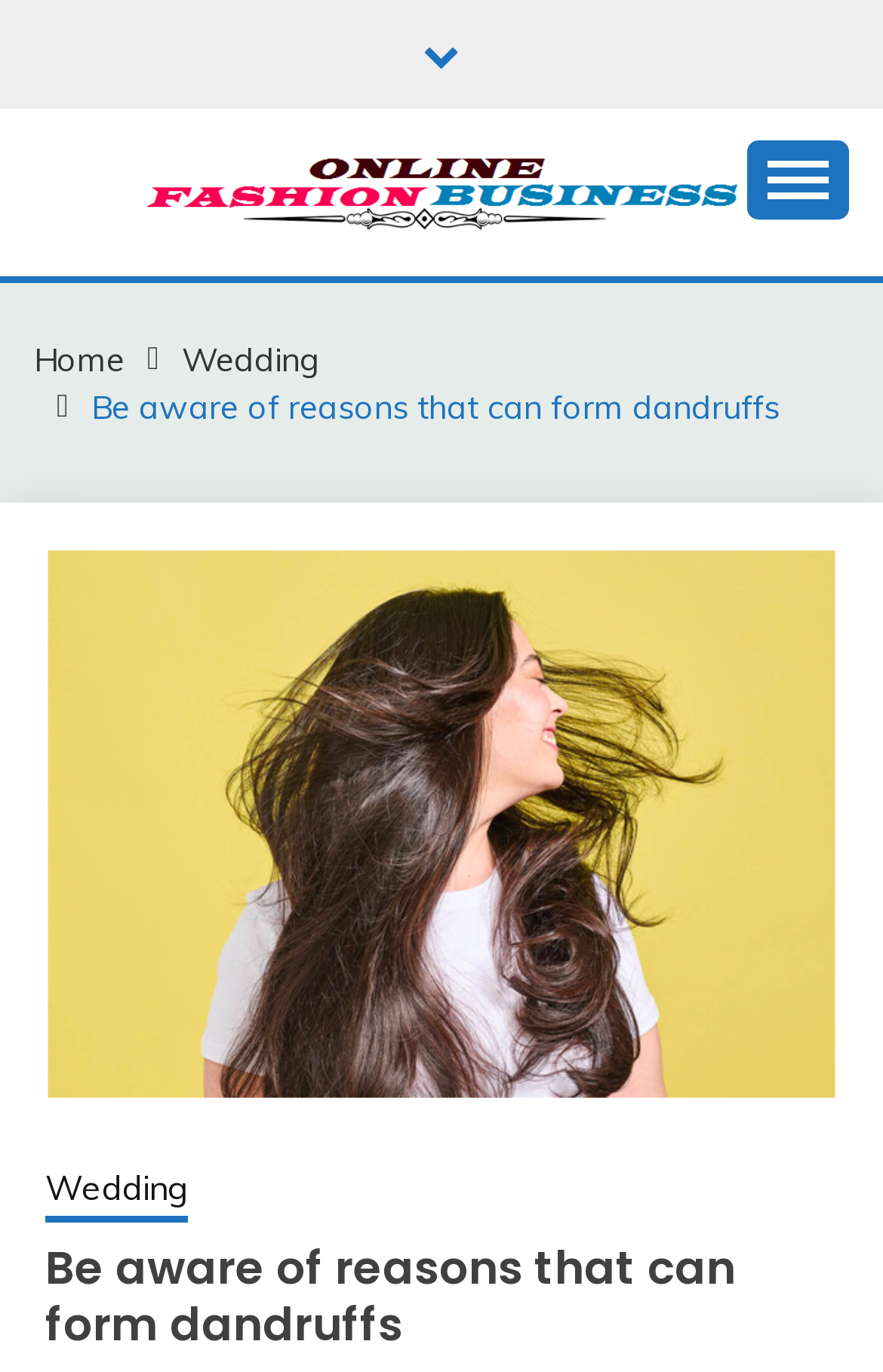What is the title of the main article?
Please answer the question with a detailed and comprehensive explanation.

The title of the main article can be found at the top of the webpage, and it is also repeated as a link in the breadcrumbs navigation.